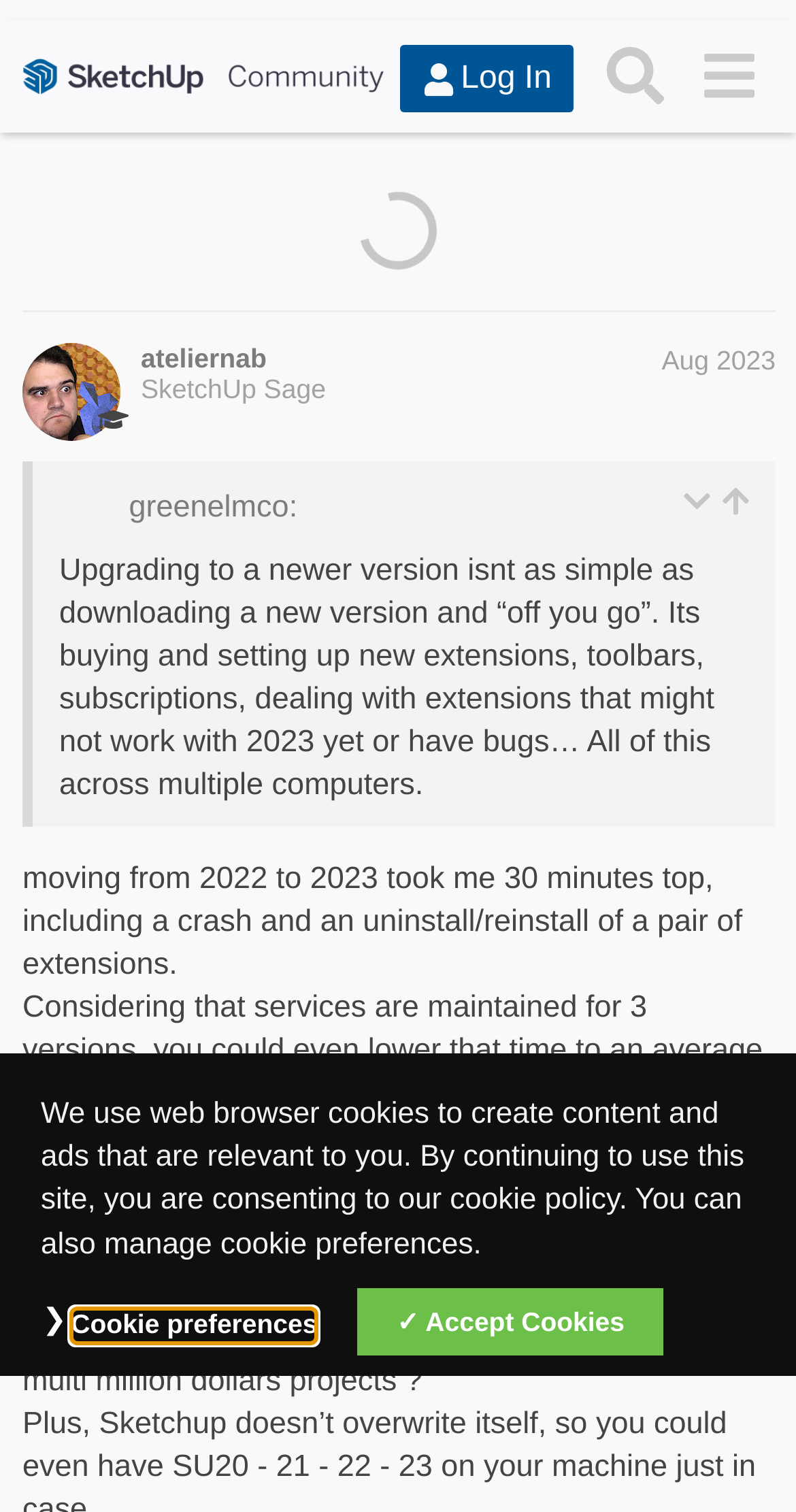Please identify the coordinates of the bounding box that should be clicked to fulfill this instruction: "Browse the '3D Warehouse' link".

[0.137, 0.042, 0.396, 0.063]